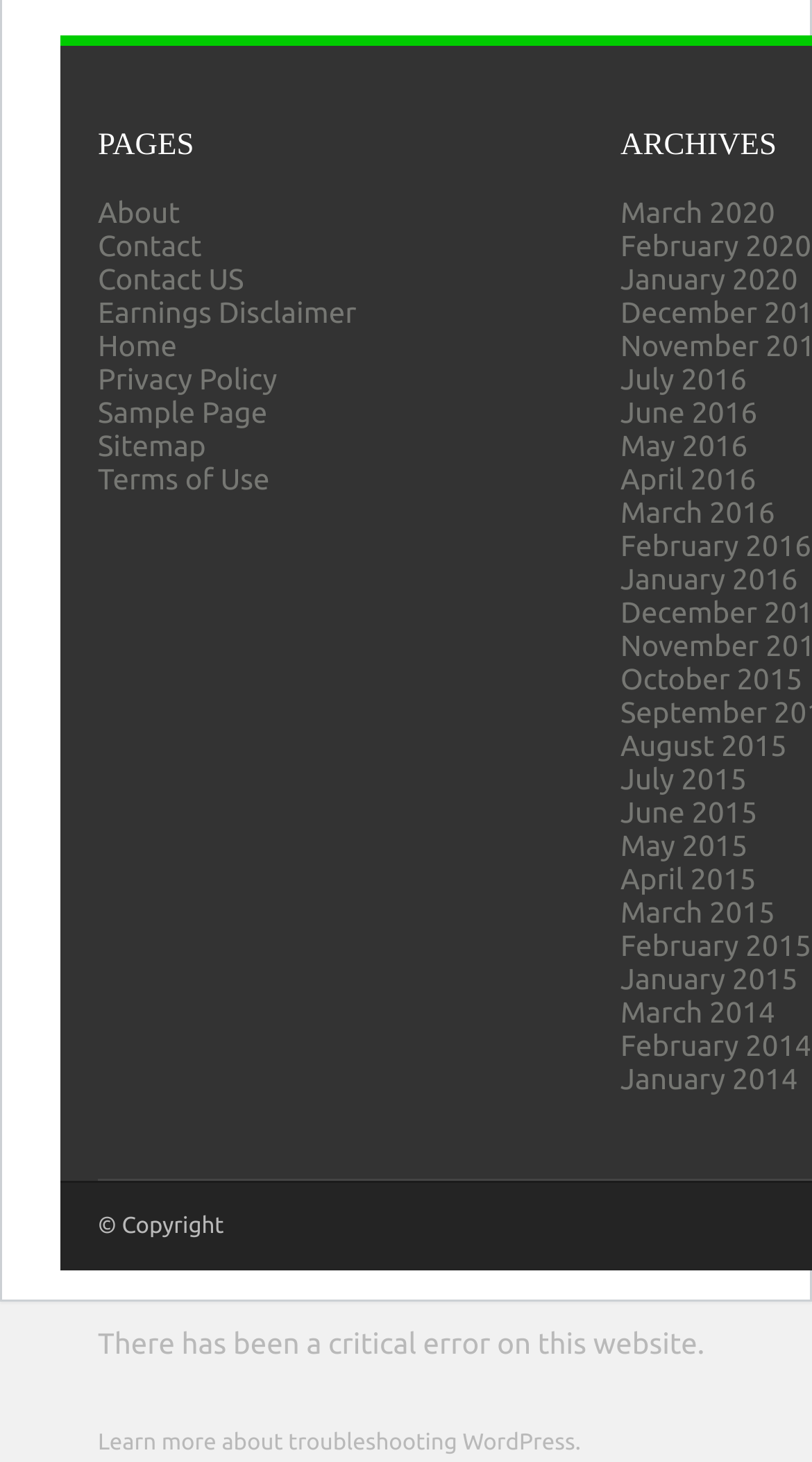Please specify the bounding box coordinates of the clickable region necessary for completing the following instruction: "Learn more about troubleshooting WordPress". The coordinates must consist of four float numbers between 0 and 1, i.e., [left, top, right, bottom].

[0.121, 0.979, 0.715, 0.996]